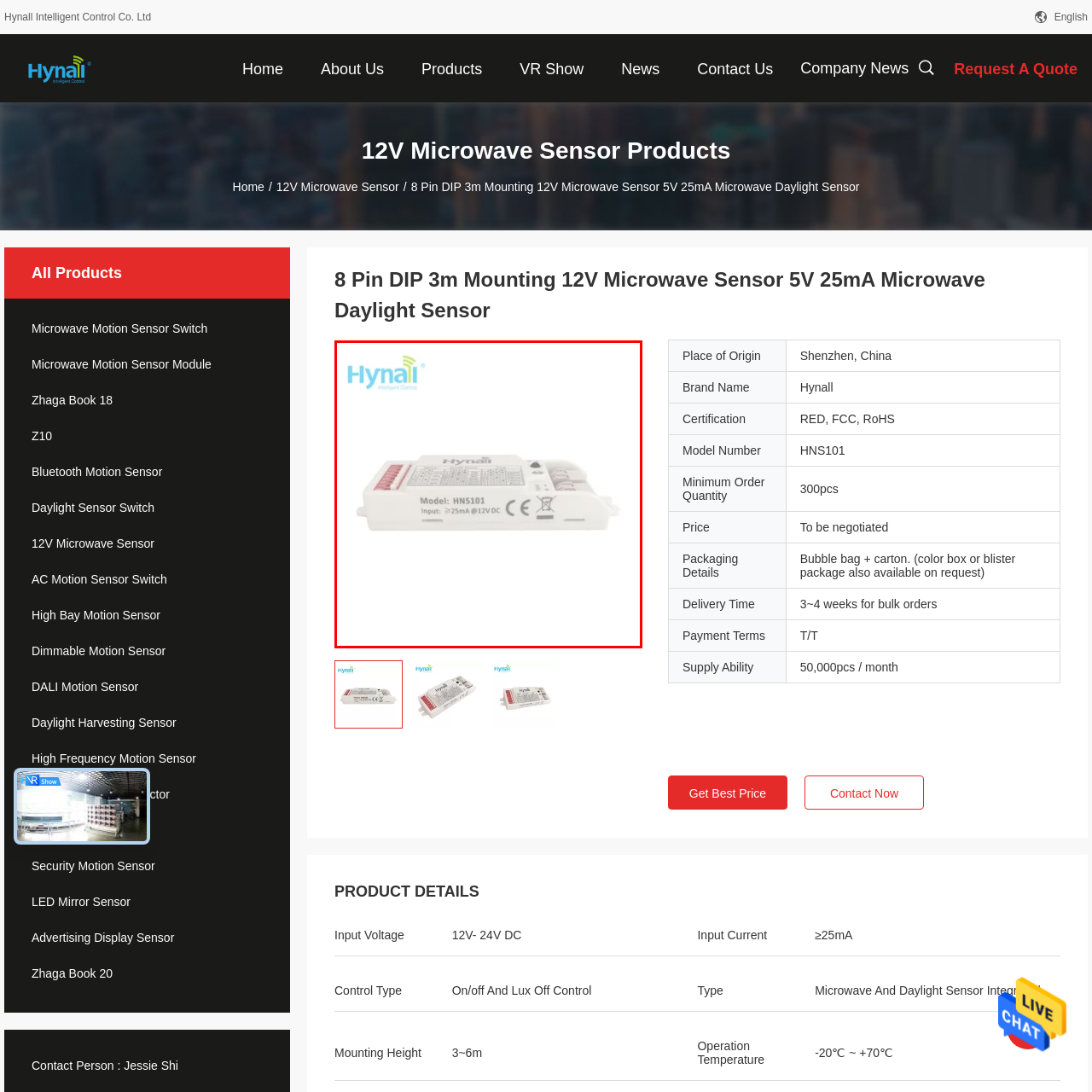Observe the content inside the red rectangle, What is the required input voltage for the sensor? 
Give your answer in just one word or phrase.

12V DC